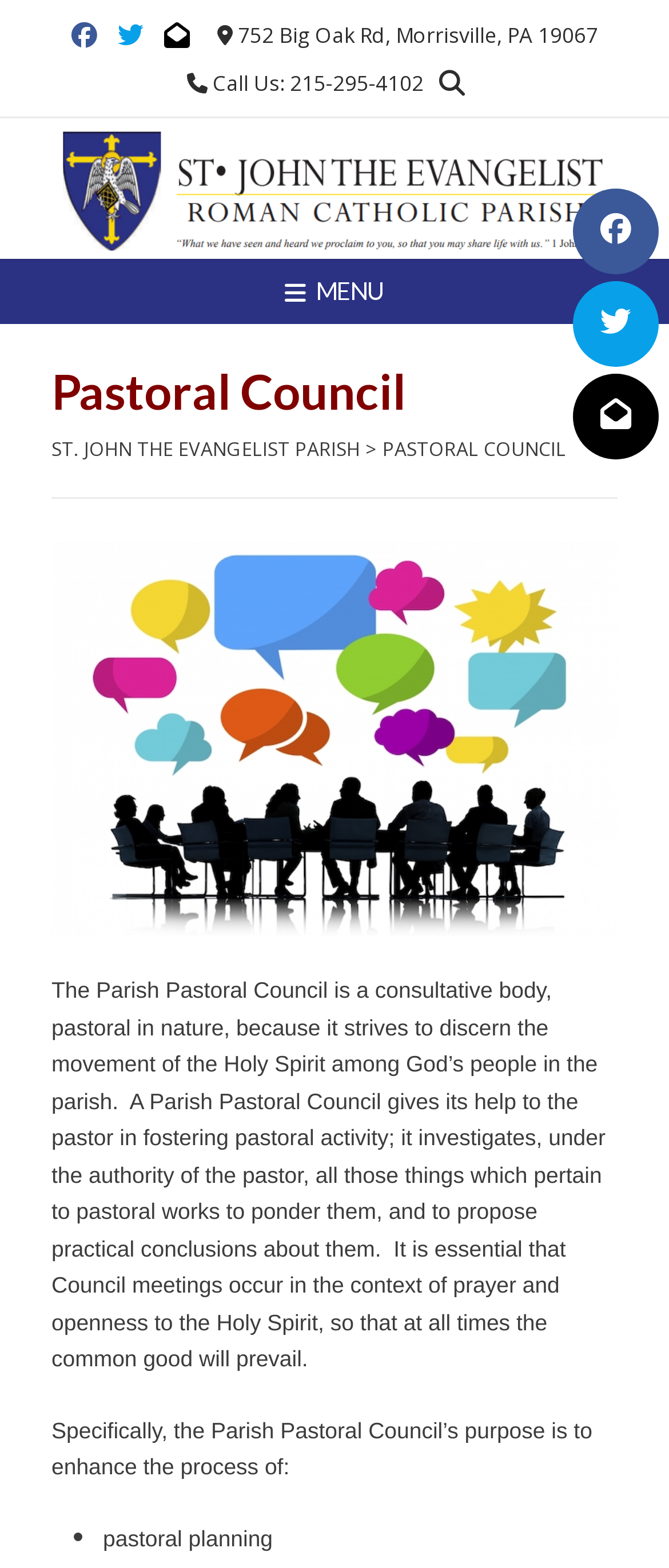What is the purpose of the Parish Pastoral Council?
Please utilize the information in the image to give a detailed response to the question.

I found the purpose by reading the static text element with the bounding box coordinates [0.077, 0.623, 0.905, 0.875] which contains the text describing the purpose of the Parish Pastoral Council, and then looking at the list marker element with the bounding box coordinates [0.108, 0.968, 0.126, 0.991] which indicates the start of a list, and finally reading the static text element with the bounding box coordinates [0.154, 0.973, 0.408, 0.989] which contains the text 'pastoral planning'.